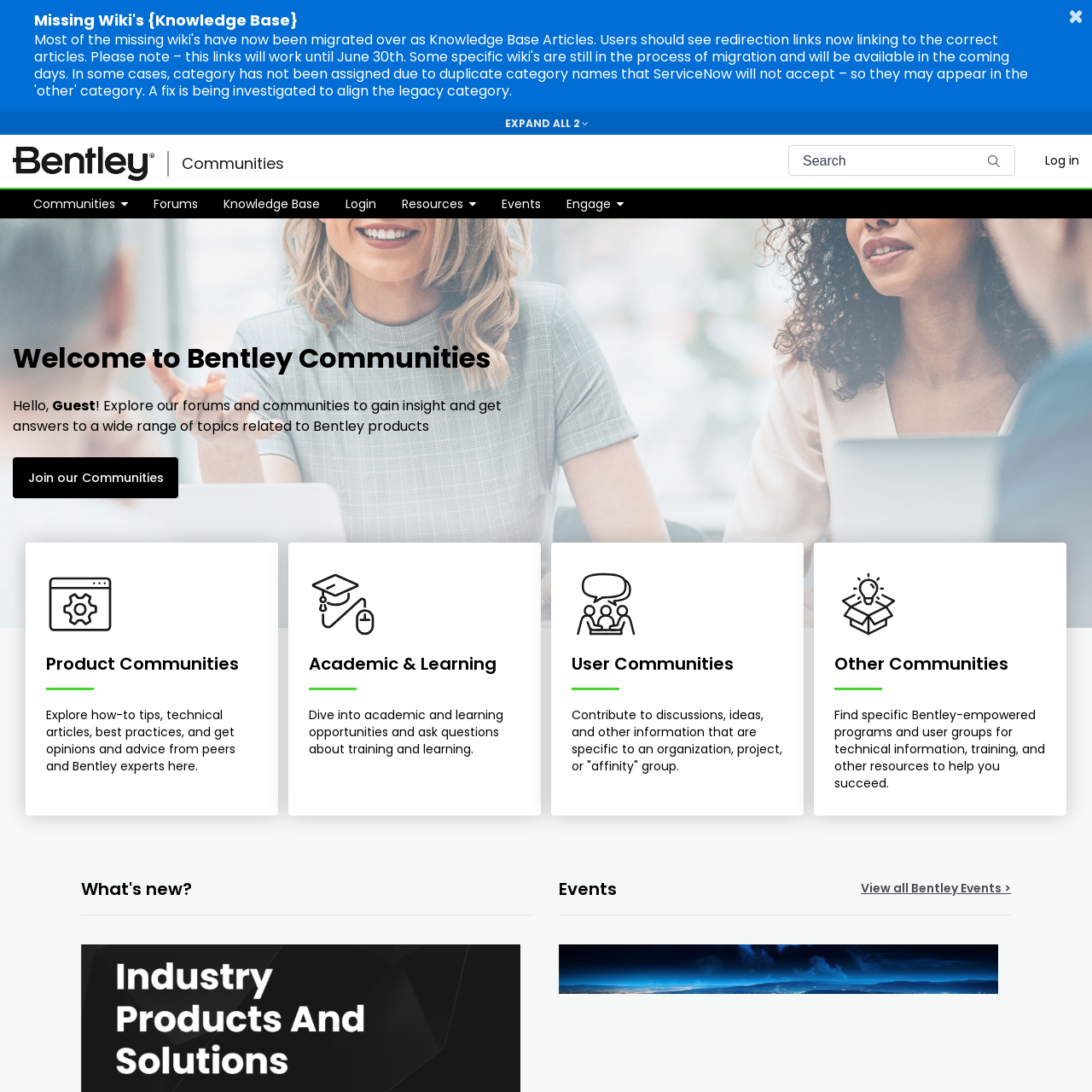What is the call-to-action for guests on the webpage?
Give a one-word or short-phrase answer derived from the screenshot.

Join our Communities